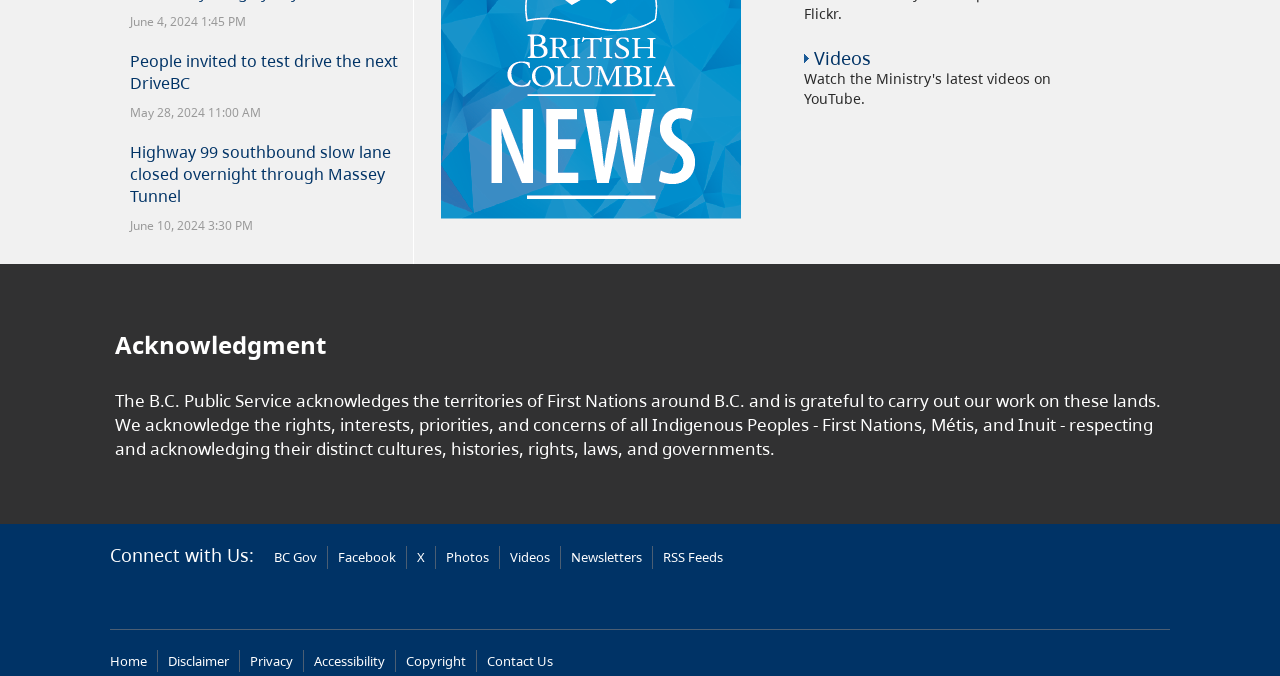Find the bounding box of the element with the following description: "BC Gov". The coordinates must be four float numbers between 0 and 1, formatted as [left, top, right, bottom].

[0.214, 0.811, 0.248, 0.839]